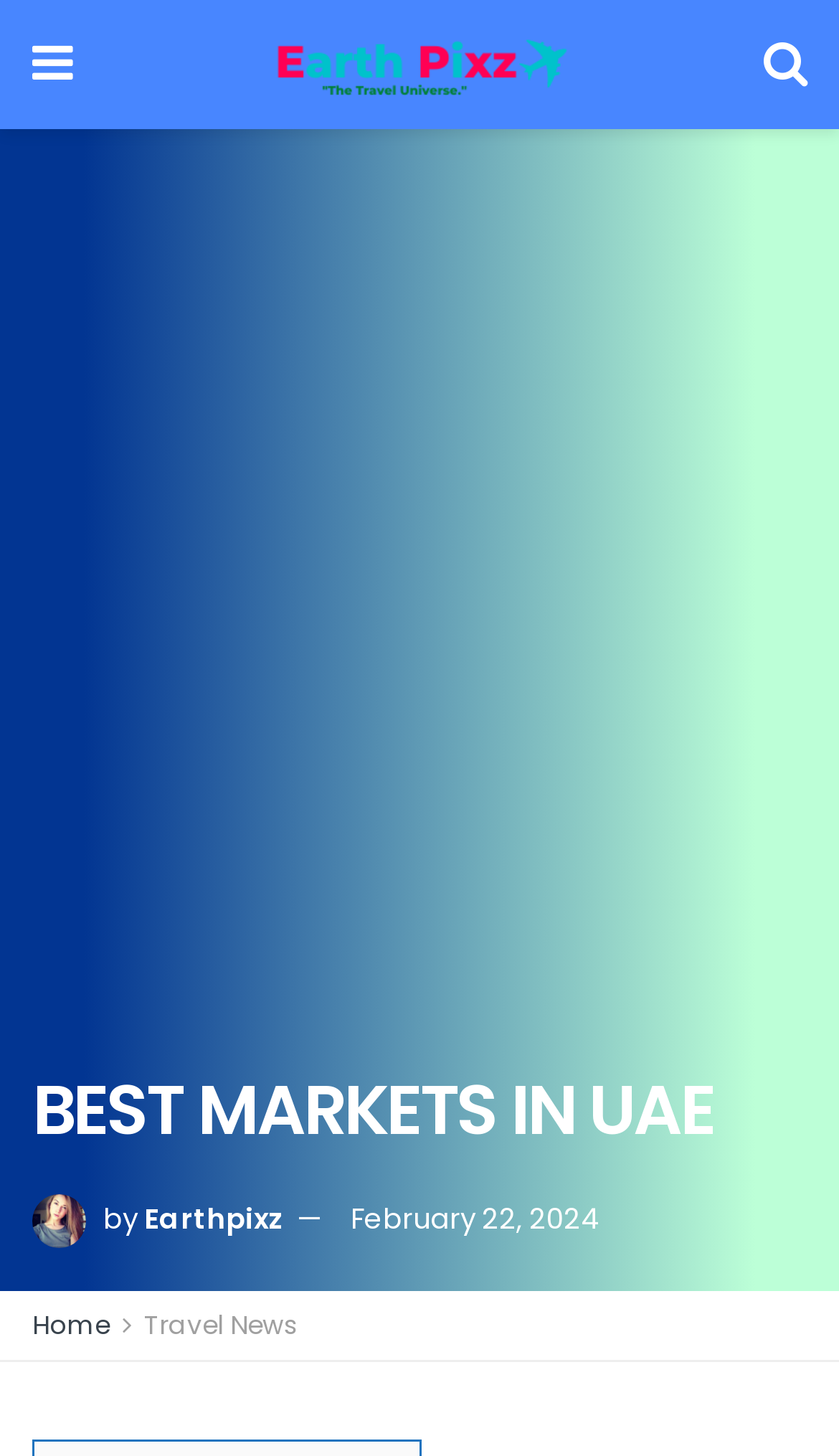Identify the bounding box coordinates for the UI element that matches this description: "alt="Earth Pixz"".

[0.319, 0.015, 0.678, 0.074]